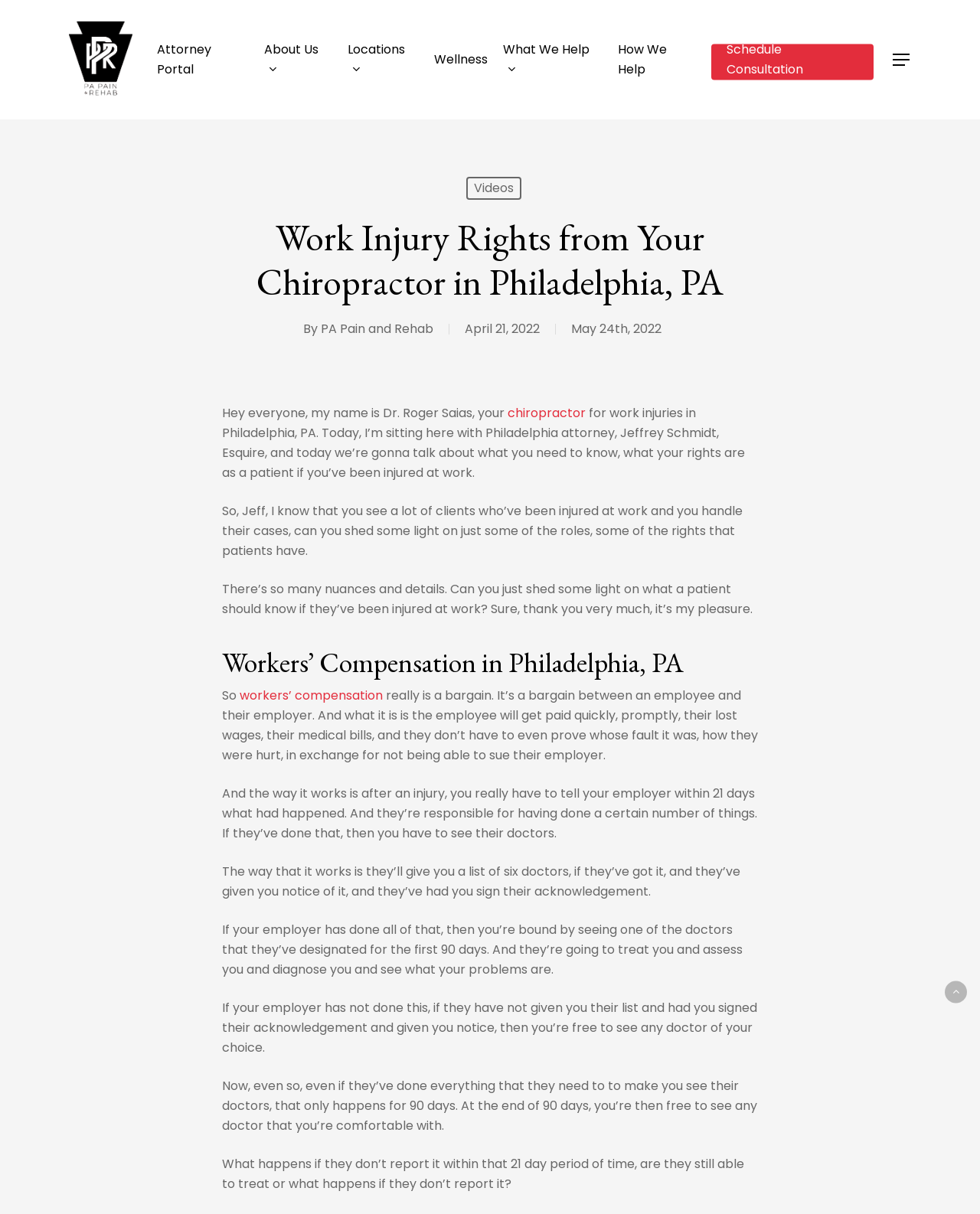Find the bounding box coordinates of the element you need to click on to perform this action: 'Click the 'Locations' link'. The coordinates should be represented by four float values between 0 and 1, in the format [left, top, right, bottom].

[0.347, 0.033, 0.435, 0.066]